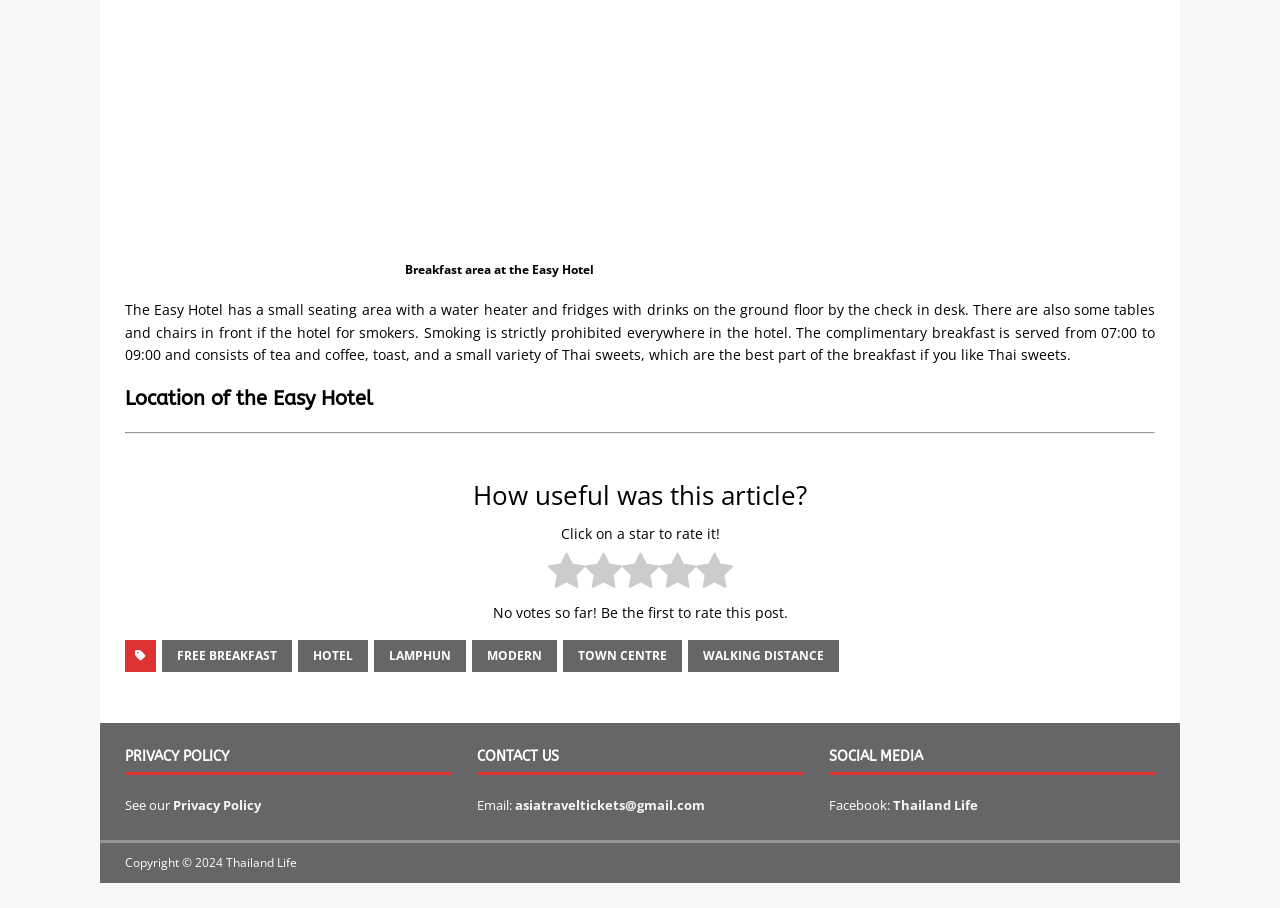Locate the bounding box coordinates of the element you need to click to accomplish the task described by this instruction: "Click on FREE BREAKFAST".

[0.127, 0.705, 0.228, 0.74]